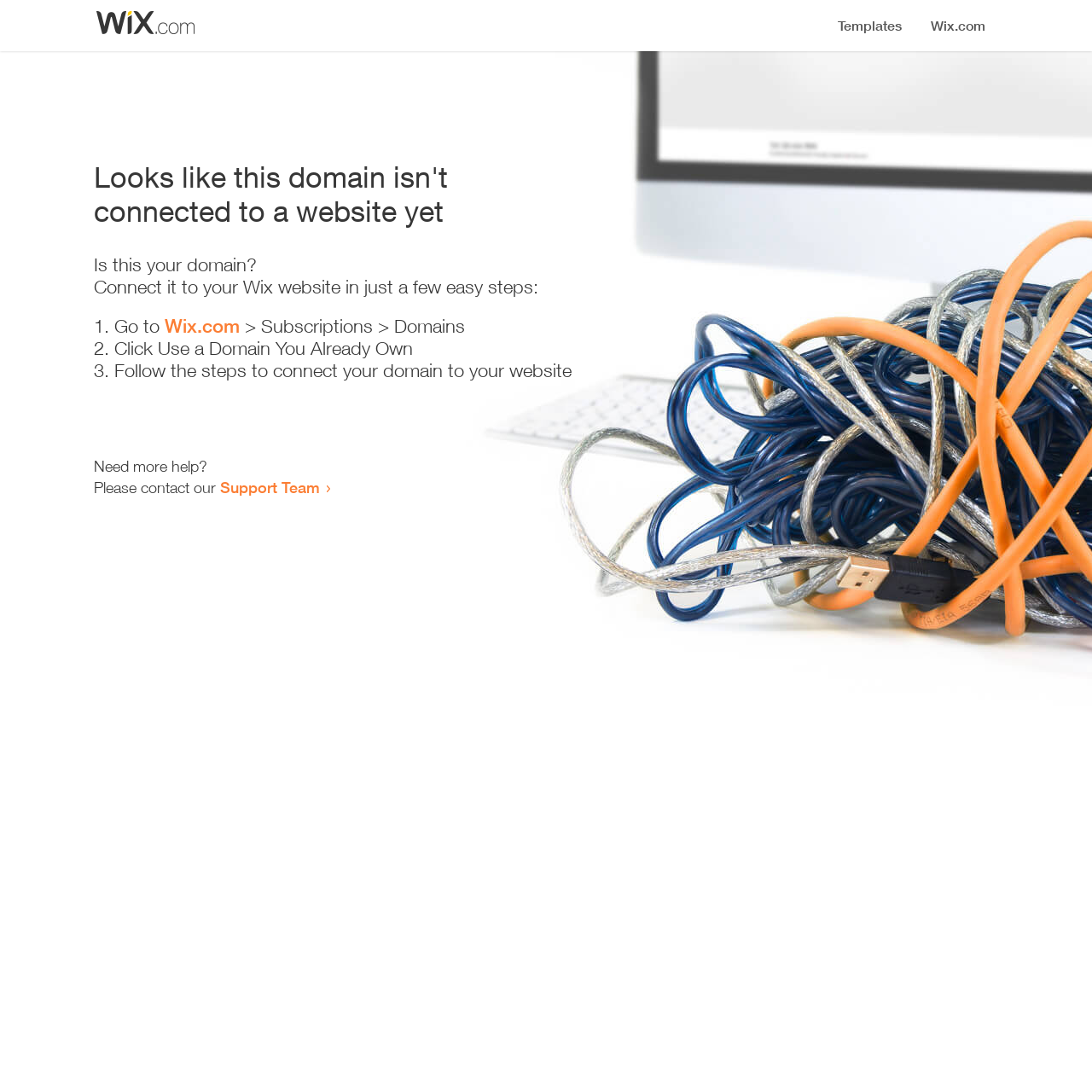Provide a thorough description of the webpage's content and layout.

The webpage appears to be an error page, indicating that a domain is not connected to a website yet. At the top, there is a small image, followed by a heading that states the error message. Below the heading, there is a series of instructions to connect the domain to a Wix website. 

The instructions are presented in a step-by-step format, with each step numbered and accompanied by a brief description. The first step involves going to Wix.com, followed by navigating to the Subscriptions and Domains section. The second step is to click on "Use a Domain You Already Own", and the third step is to follow the instructions to connect the domain to the website.

At the bottom of the page, there is a section that offers additional help, with a link to contact the Support Team. Overall, the page is simple and easy to navigate, with clear instructions and minimal clutter.